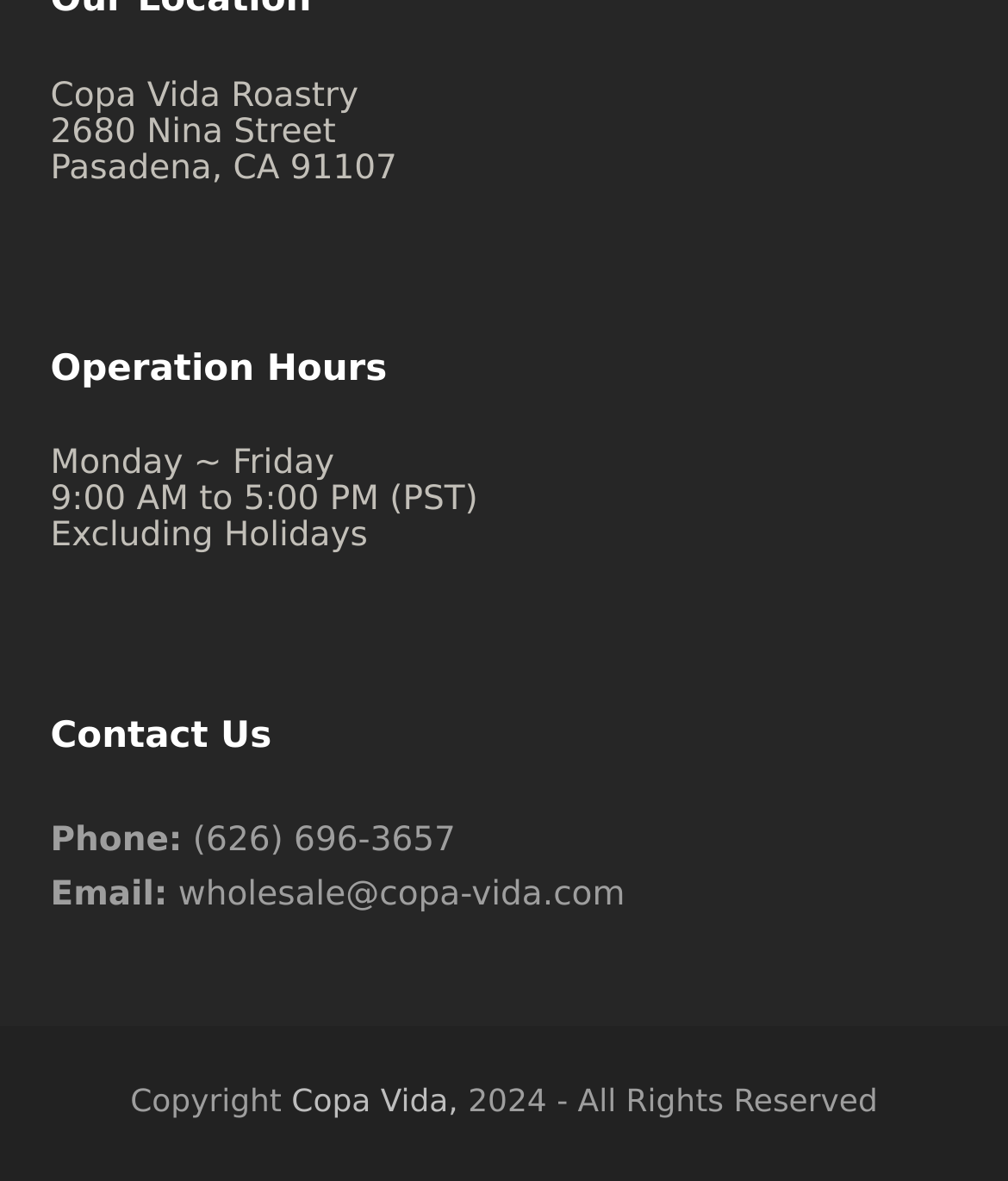Given the content of the image, can you provide a detailed answer to the question?
What year is the copyright of the webpage?

The copyright year of the webpage can be found at the bottom of the webpage, where it is written as '2024 - All Rights Reserved'.